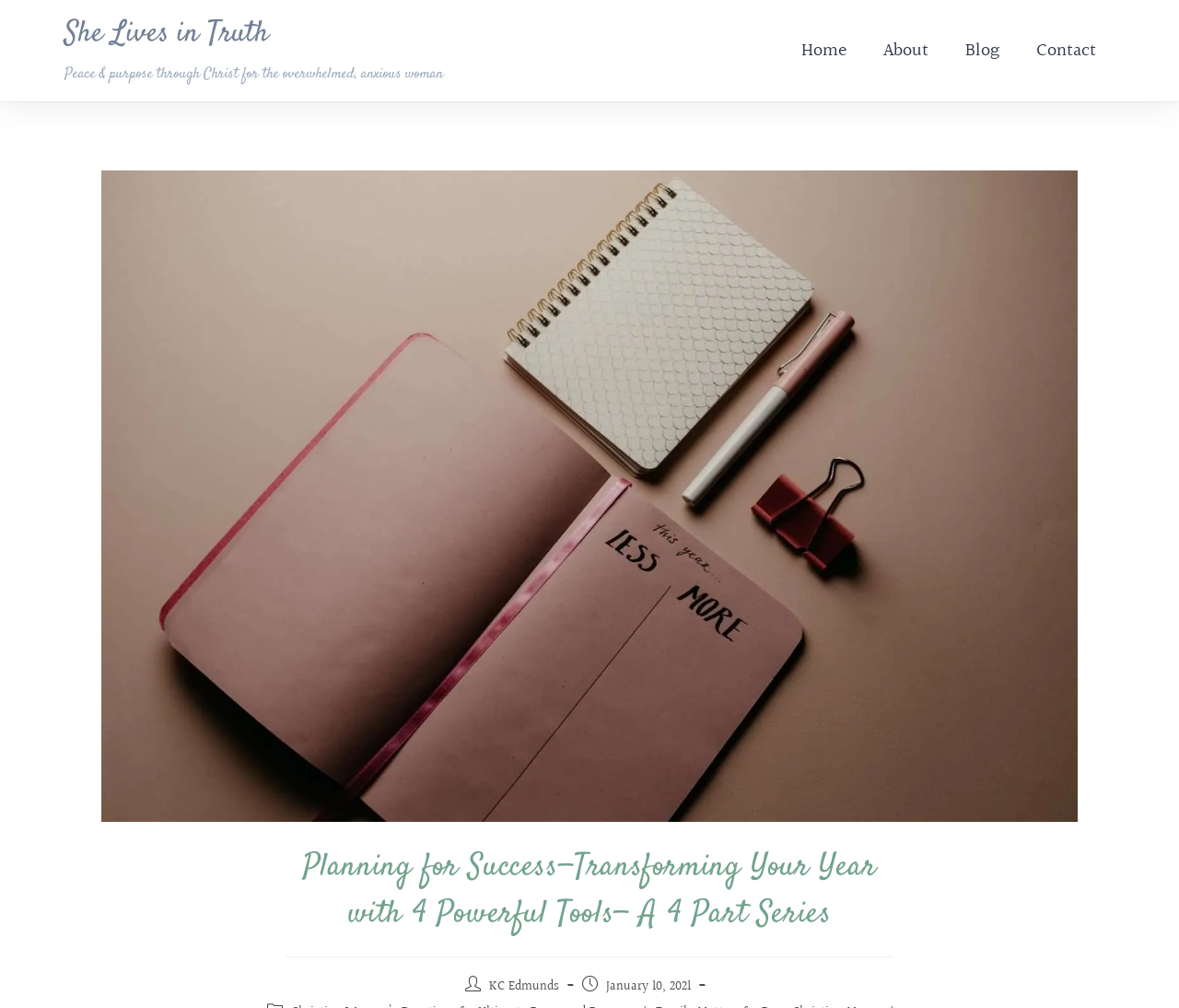Please examine the image and answer the question with a detailed explanation:
What is the theme of the website?

I found the answer by looking at the header element with the text 'She Lives in Truth' and the static text element with the text 'Peace & purpose through Christ for the overwhelmed, anxious woman', which indicates that the website is related to Christianity.